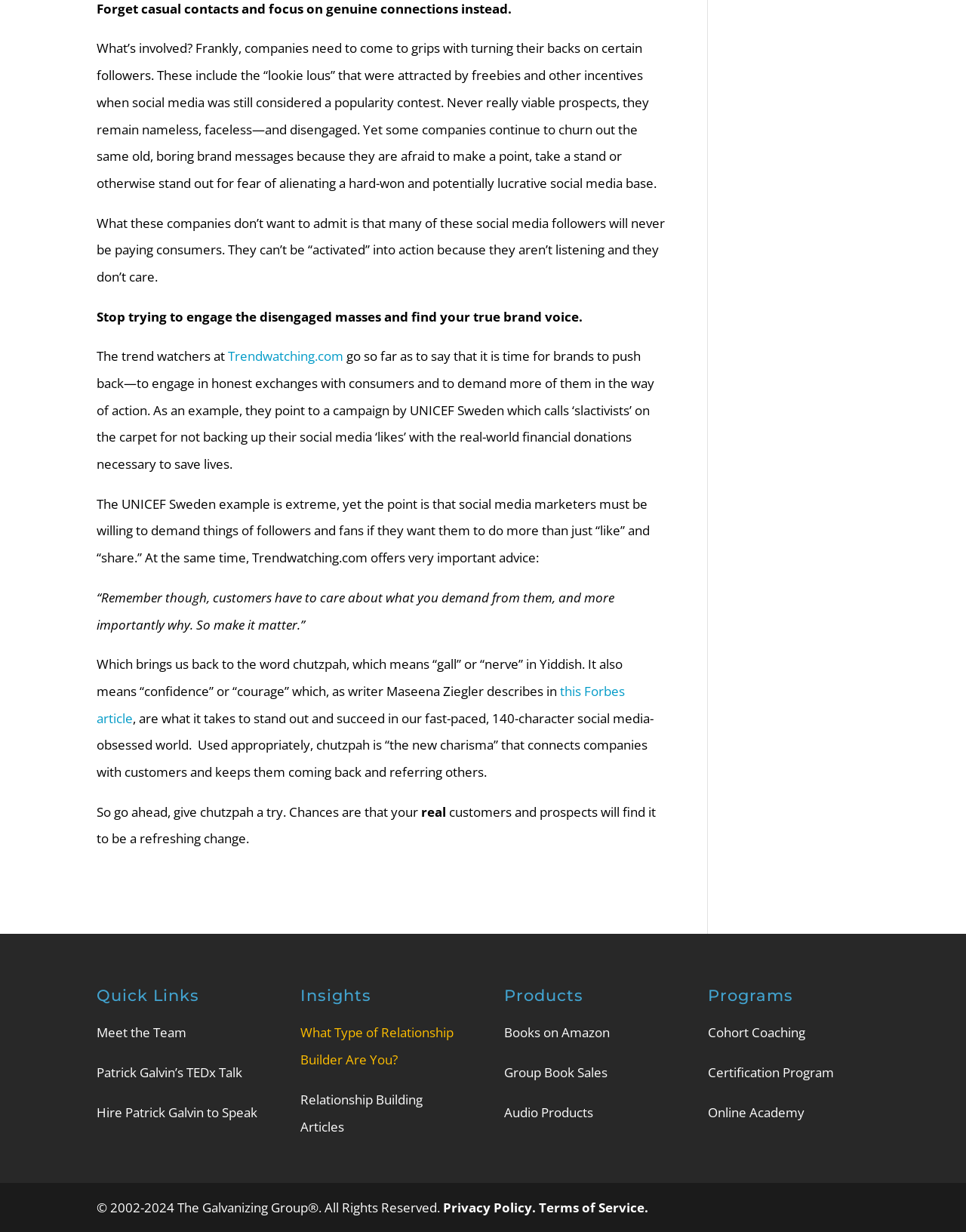Can you find the bounding box coordinates for the element that needs to be clicked to execute this instruction: "Visit 'Trendwatching.com'"? The coordinates should be given as four float numbers between 0 and 1, i.e., [left, top, right, bottom].

[0.236, 0.282, 0.355, 0.296]